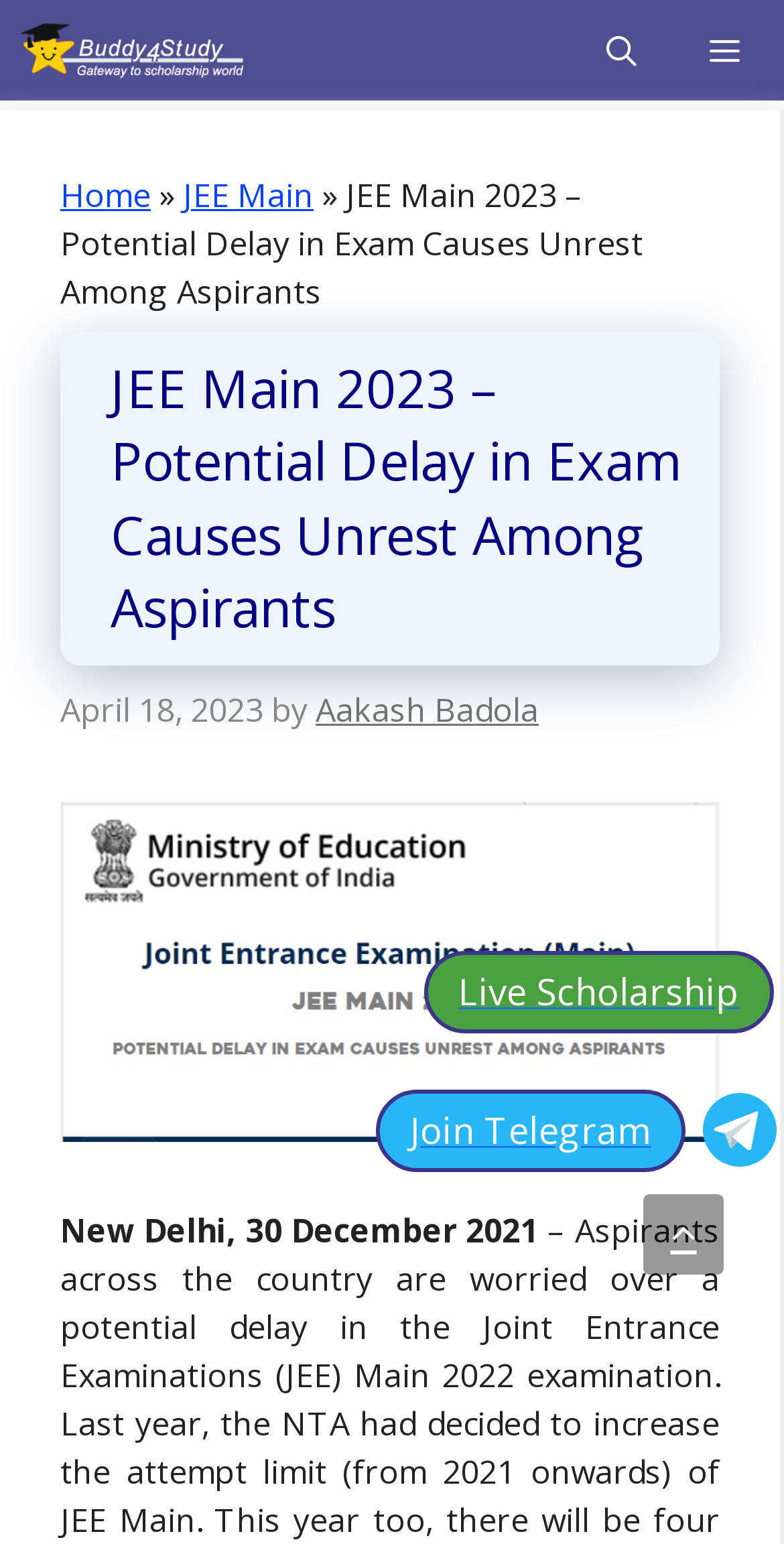Locate the bounding box coordinates of the clickable part needed for the task: "Click on the menu button".

[0.858, 0.0, 1.0, 0.065]